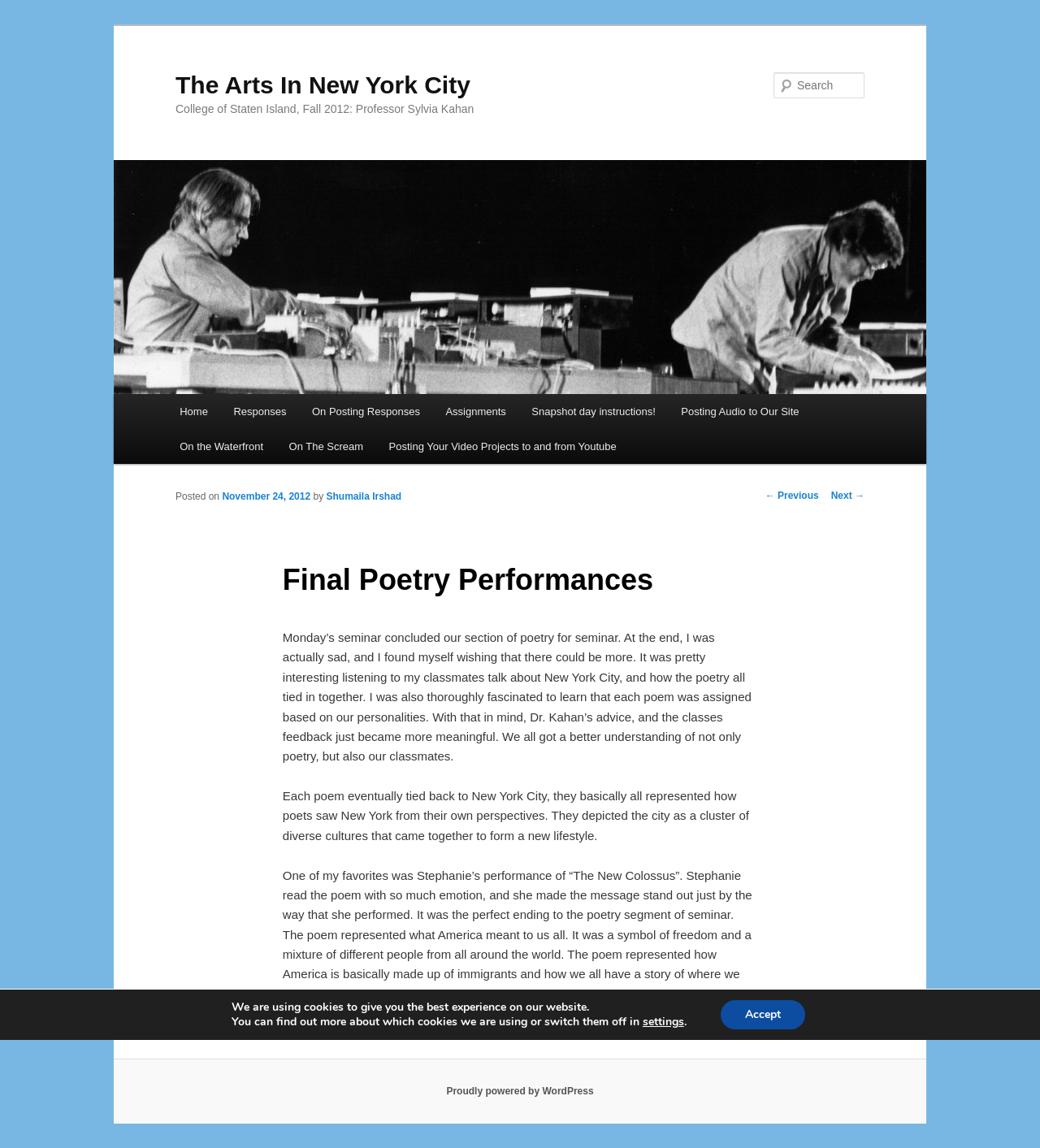Find the main header of the webpage and produce its text content.

The Arts In New York City